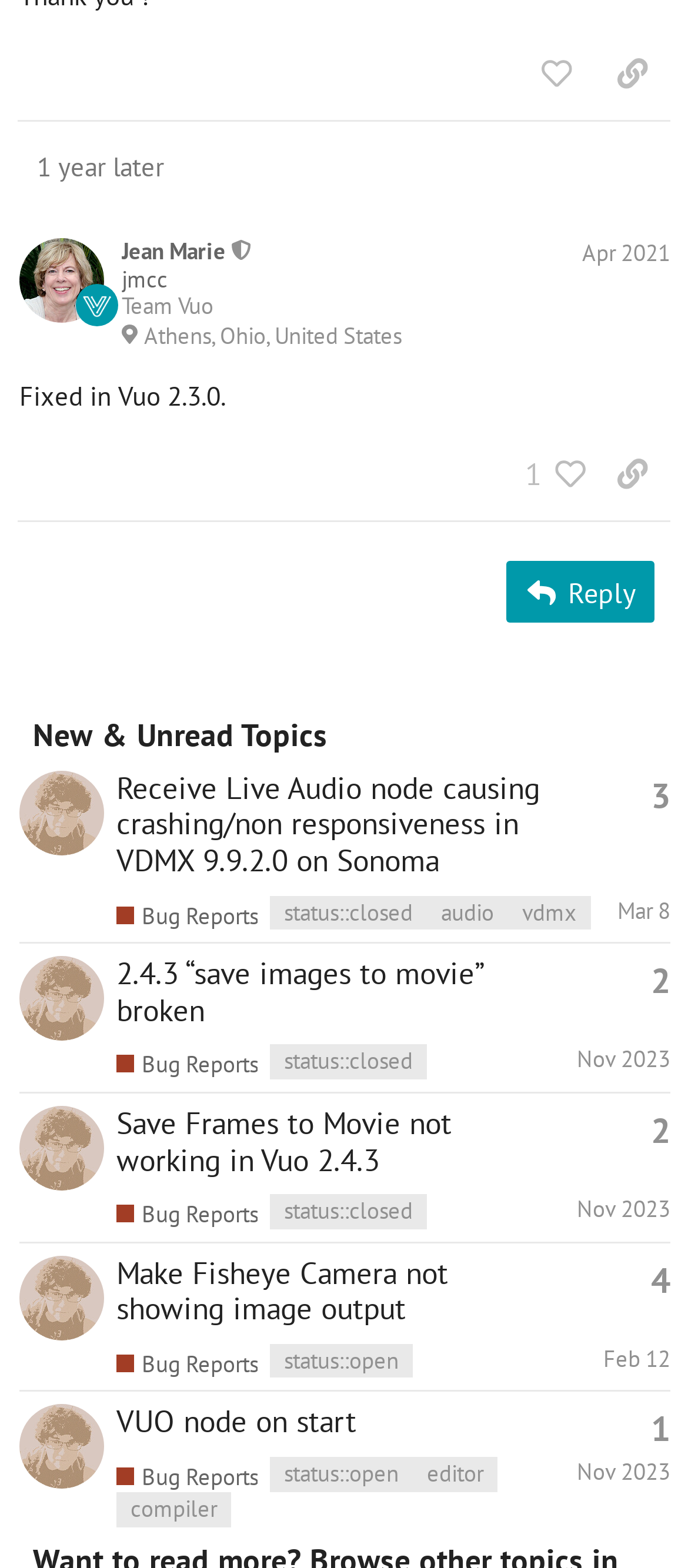Highlight the bounding box coordinates of the element that should be clicked to carry out the following instruction: "Go to Home page". The coordinates must be given as four float numbers ranging from 0 to 1, i.e., [left, top, right, bottom].

None